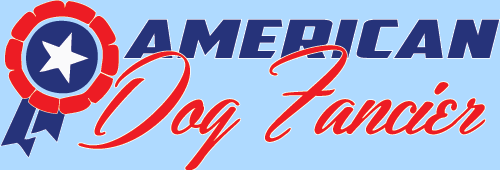Review the image closely and give a comprehensive answer to the question: What font style is used for the term 'Dog Fancier'?

The caption states that the term 'Dog Fancier' is elegantly scripted in a flowing, red cursive font, suggesting a passion and sophistication associated with dog enthusiasts.